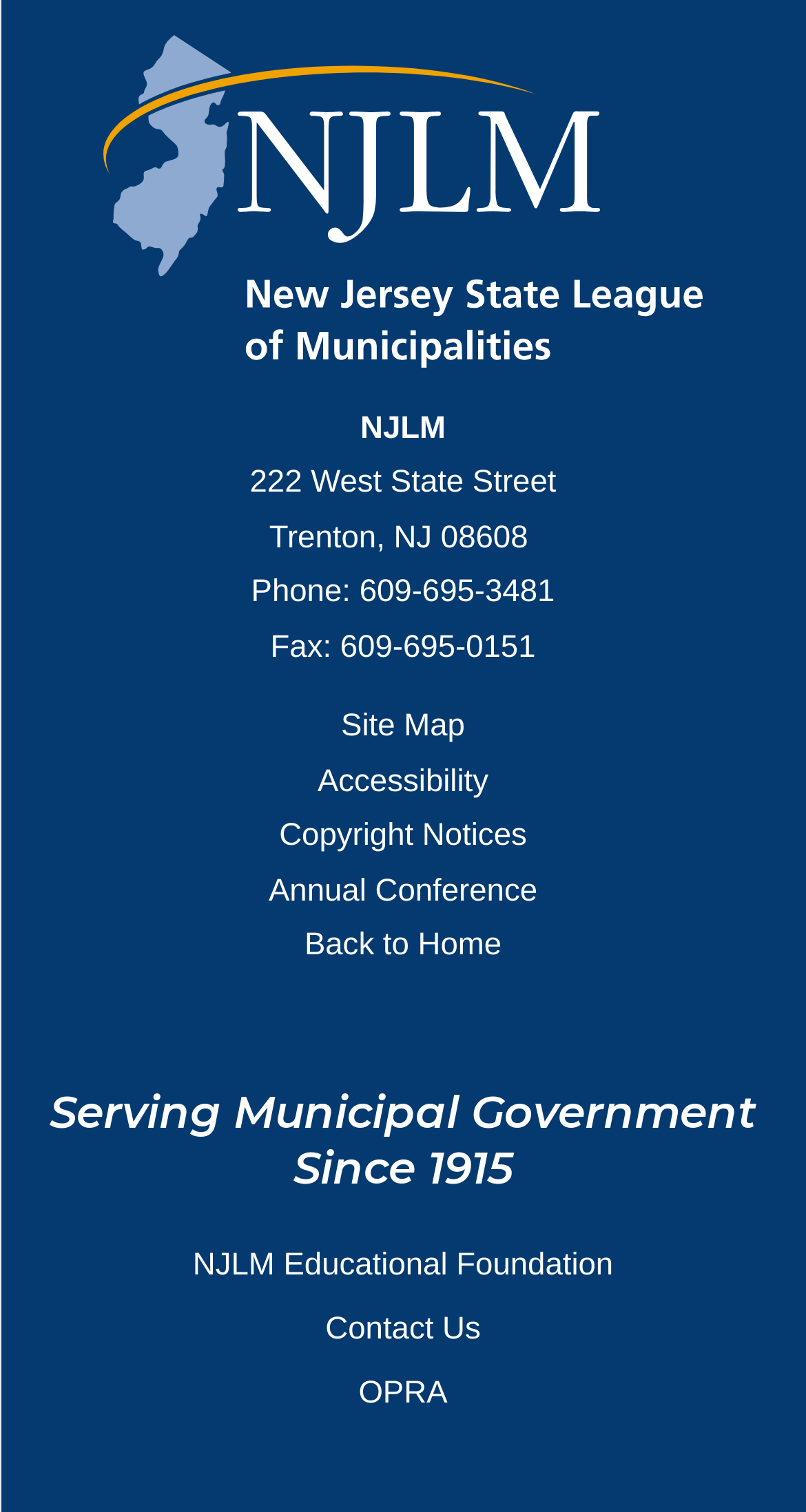Could you find the bounding box coordinates of the clickable area to complete this instruction: "call phone number"?

[0.446, 0.38, 0.688, 0.404]